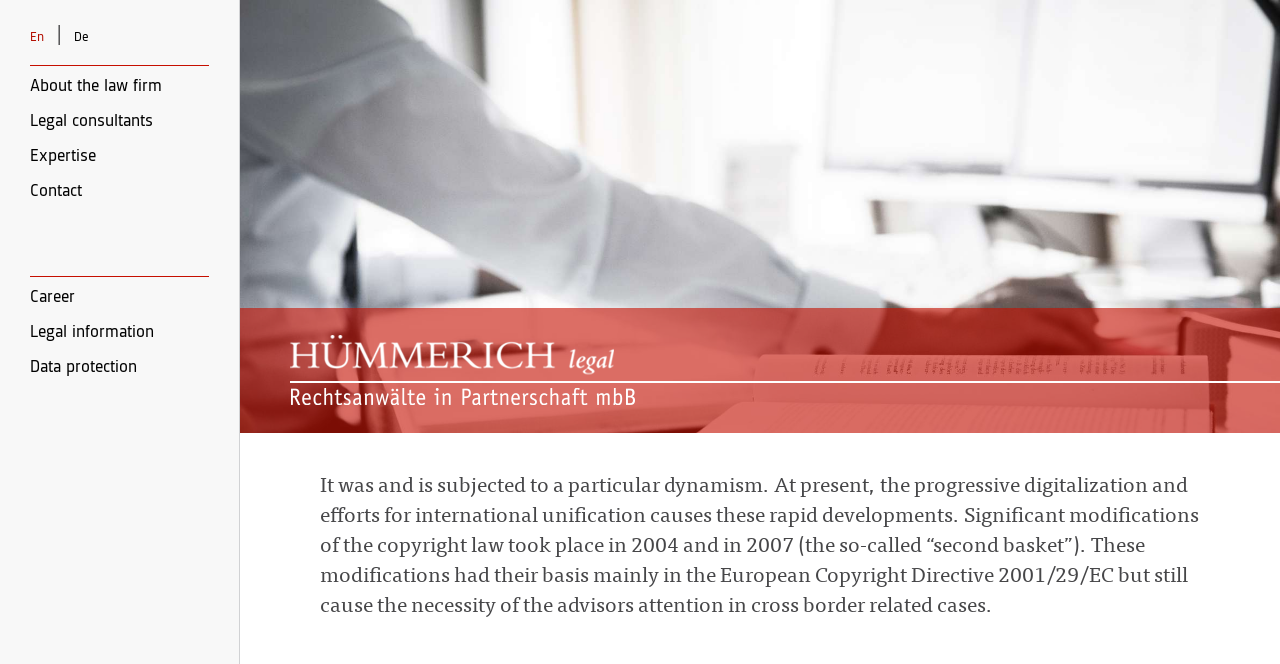Provide a one-word or short-phrase answer to the question:
What is the purpose of the law firm?

To provide specialized lawyers